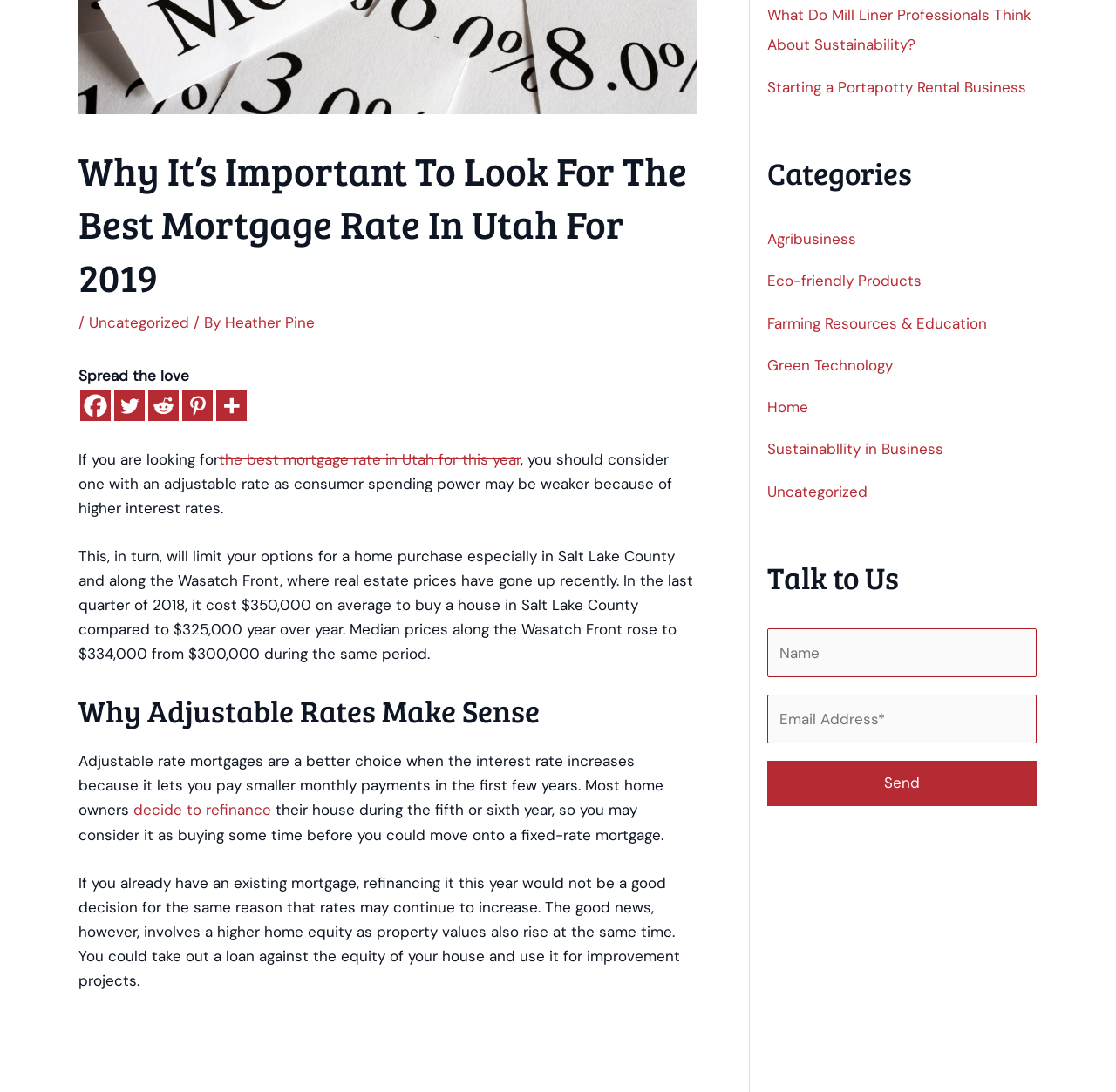Based on the element description Farming Resources & Education, identify the bounding box of the UI element in the given webpage screenshot. The coordinates should be in the format (top-left x, top-left y, bottom-right x, bottom-right y) and must be between 0 and 1.

[0.688, 0.287, 0.884, 0.305]